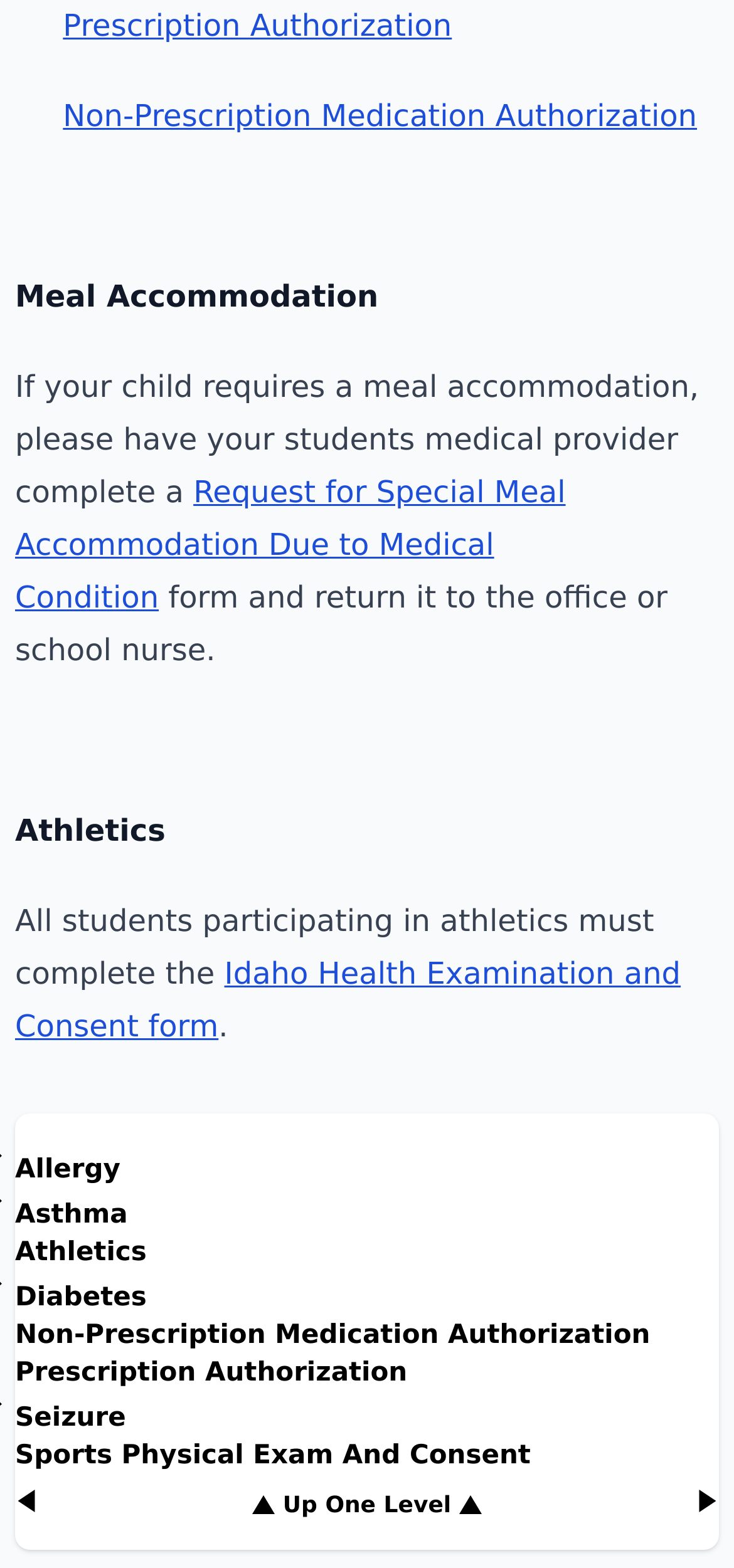What is the topic of the section that starts with 'Meal Accommodation'?
Analyze the screenshot and provide a detailed answer to the question.

The section that starts with 'Meal Accommodation' is about requesting a meal accommodation for a student with a medical condition, and it provides a link to the 'Request for Special Meal Accommodation Due to Medical Condition' form.